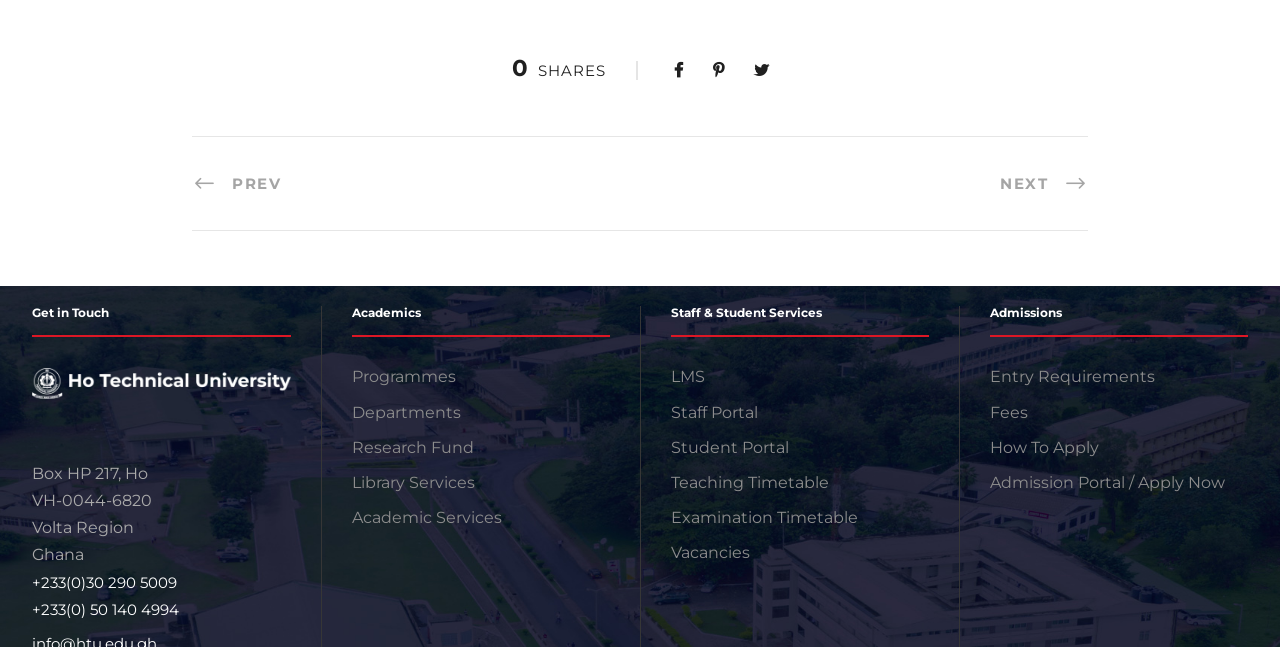What is the phone number with 50 in it?
Refer to the image and answer the question using a single word or phrase.

+233(0) 50 140 4994